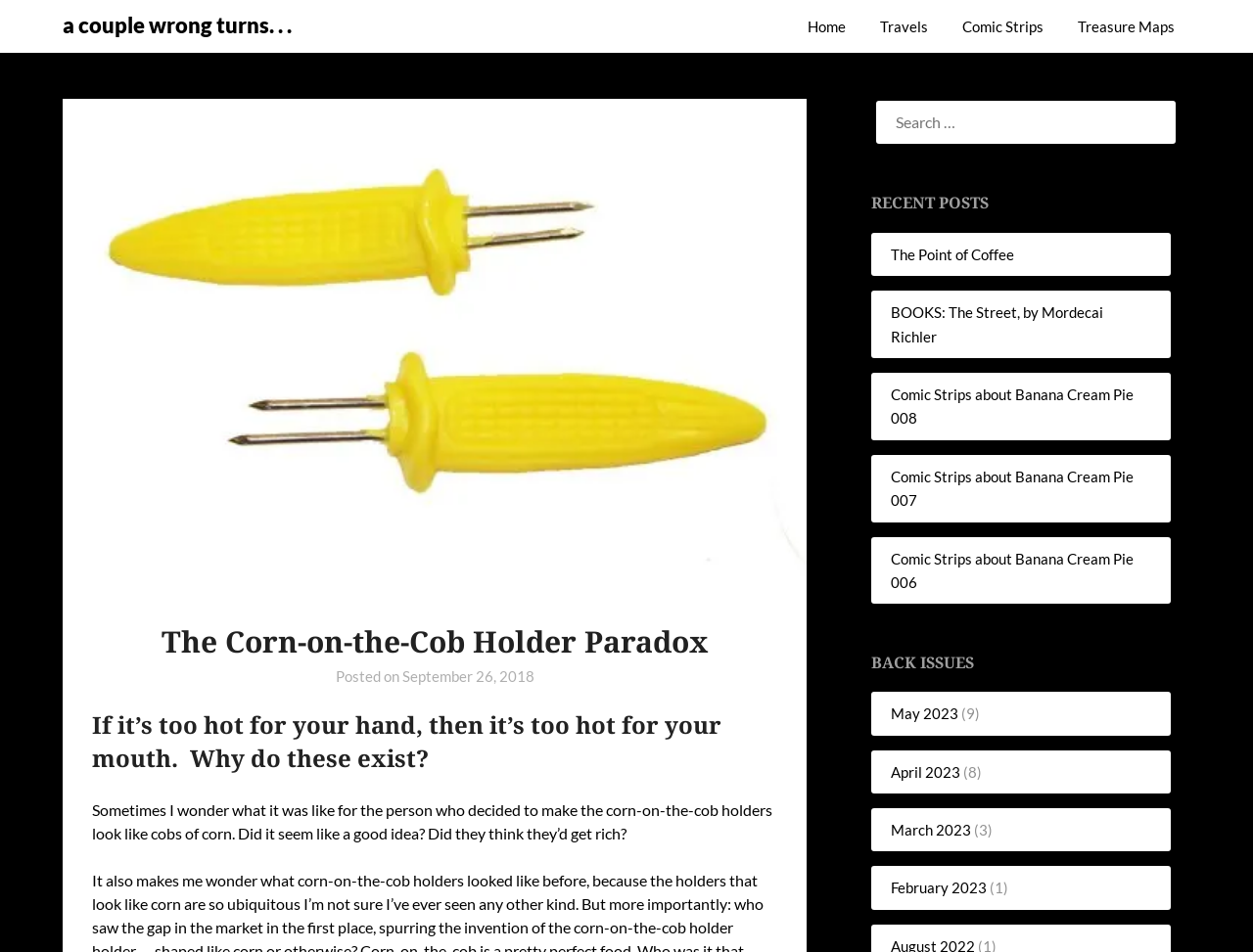Determine the bounding box coordinates of the region I should click to achieve the following instruction: "view the comic strip 'Comic Strips about Banana Cream Pie 008'". Ensure the bounding box coordinates are four float numbers between 0 and 1, i.e., [left, top, right, bottom].

[0.711, 0.405, 0.905, 0.448]